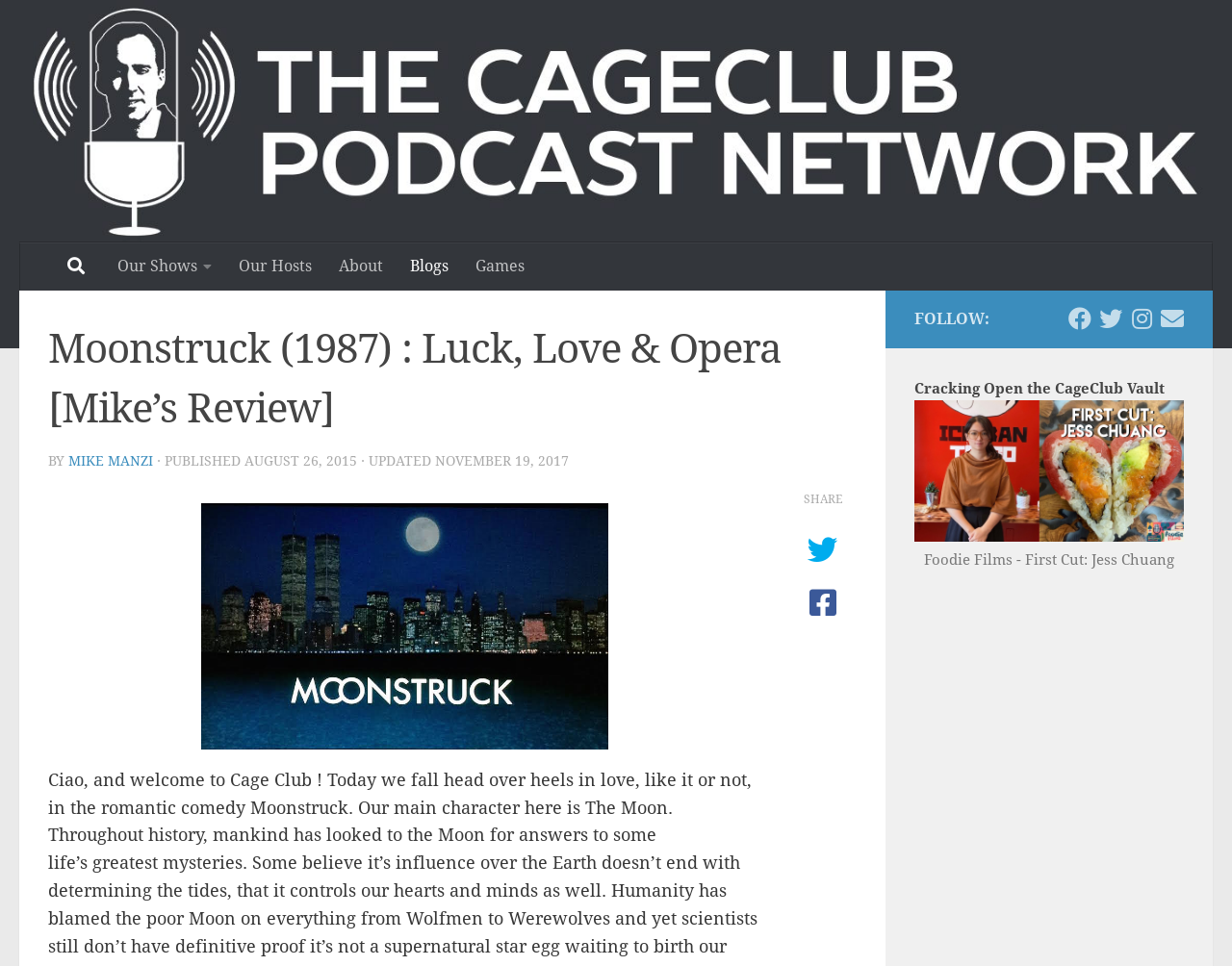Please identify the bounding box coordinates for the region that you need to click to follow this instruction: "Check out the episode 'Foodie Films - First Cut: Jess Chuang'".

[0.75, 0.57, 0.953, 0.588]